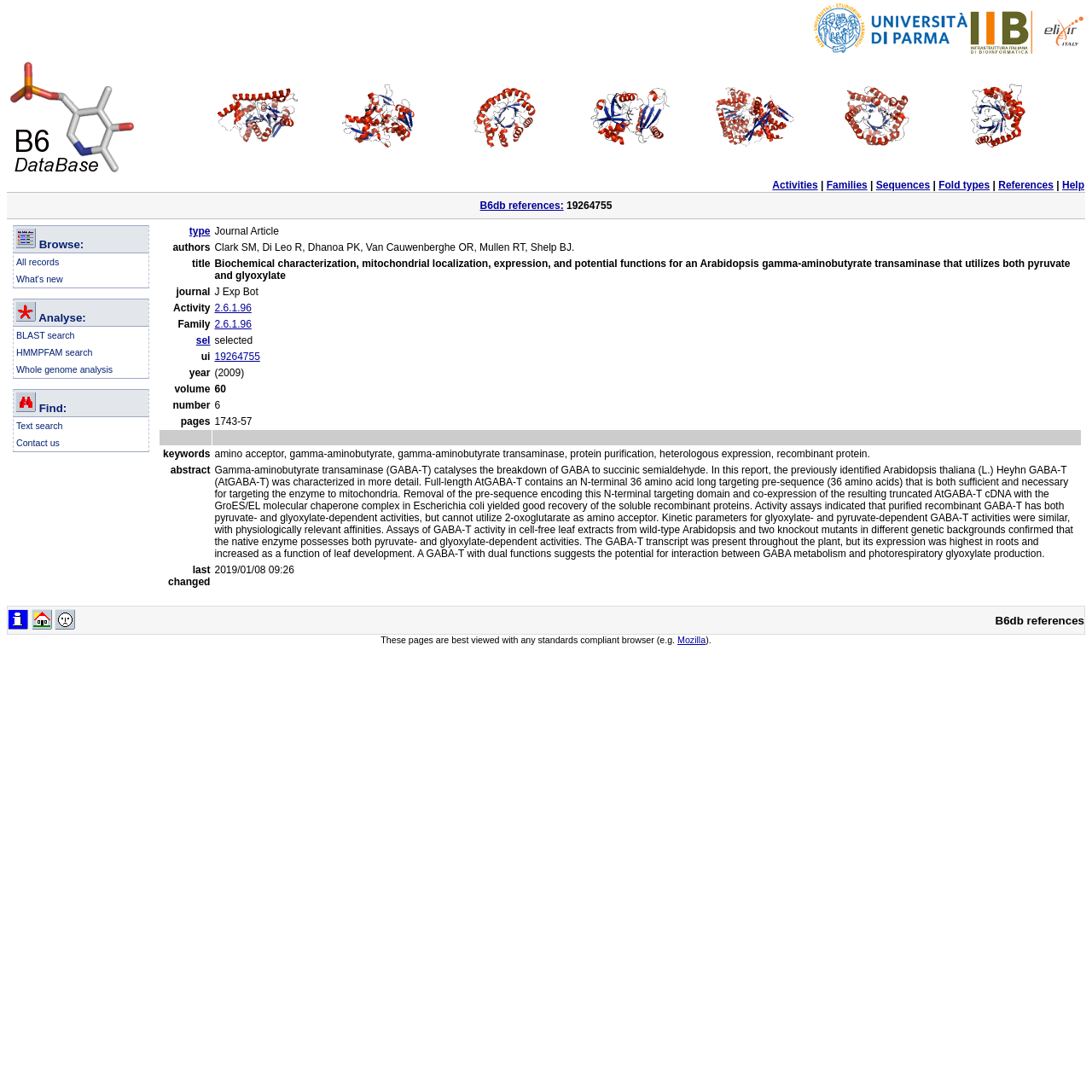Can you determine the bounding box coordinates of the area that needs to be clicked to fulfill the following instruction: "Browse all records"?

[0.015, 0.235, 0.054, 0.245]